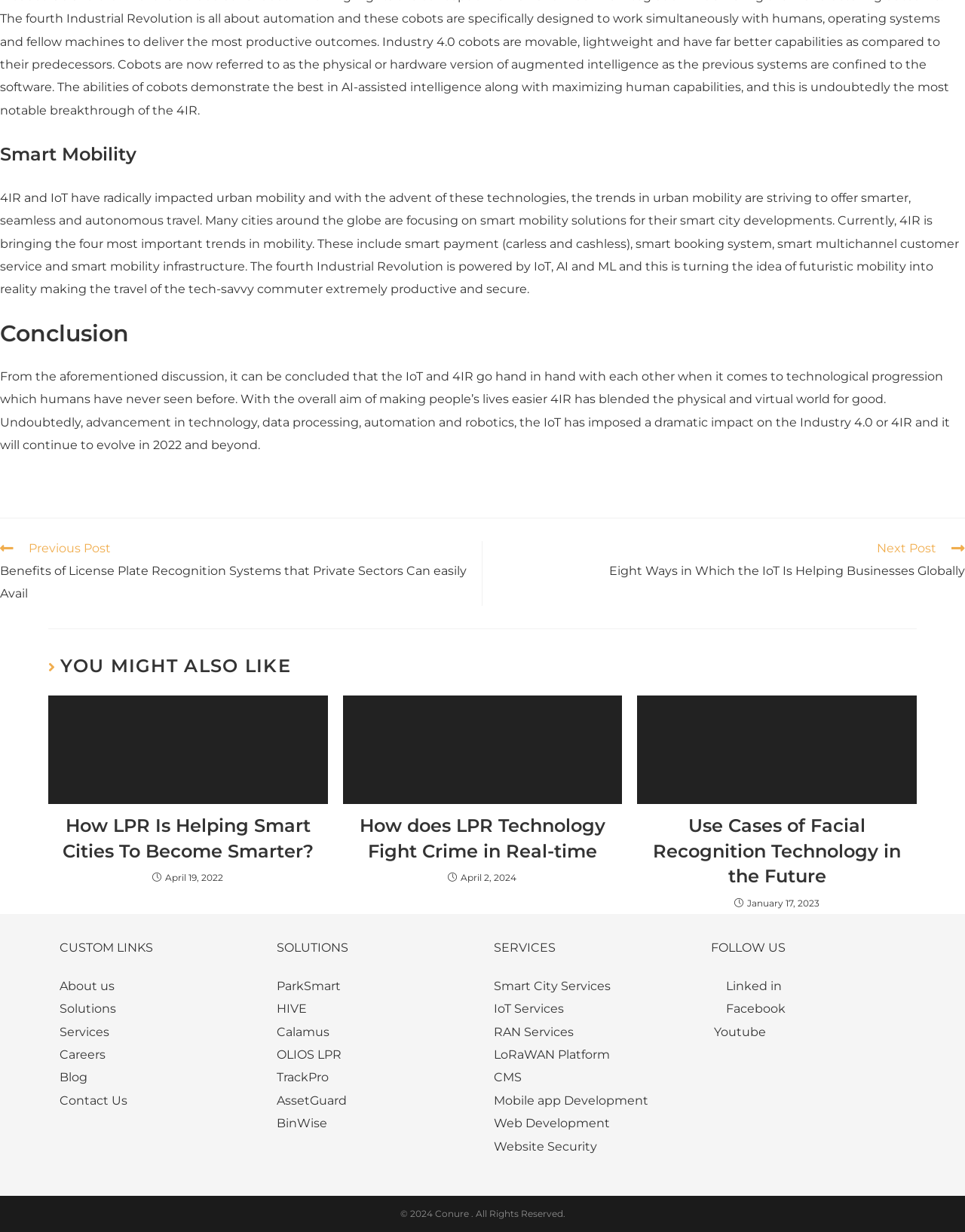Determine the bounding box coordinates of the section to be clicked to follow the instruction: "Visit the About us page". The coordinates should be given as four float numbers between 0 and 1, formatted as [left, top, right, bottom].

[0.062, 0.794, 0.119, 0.806]